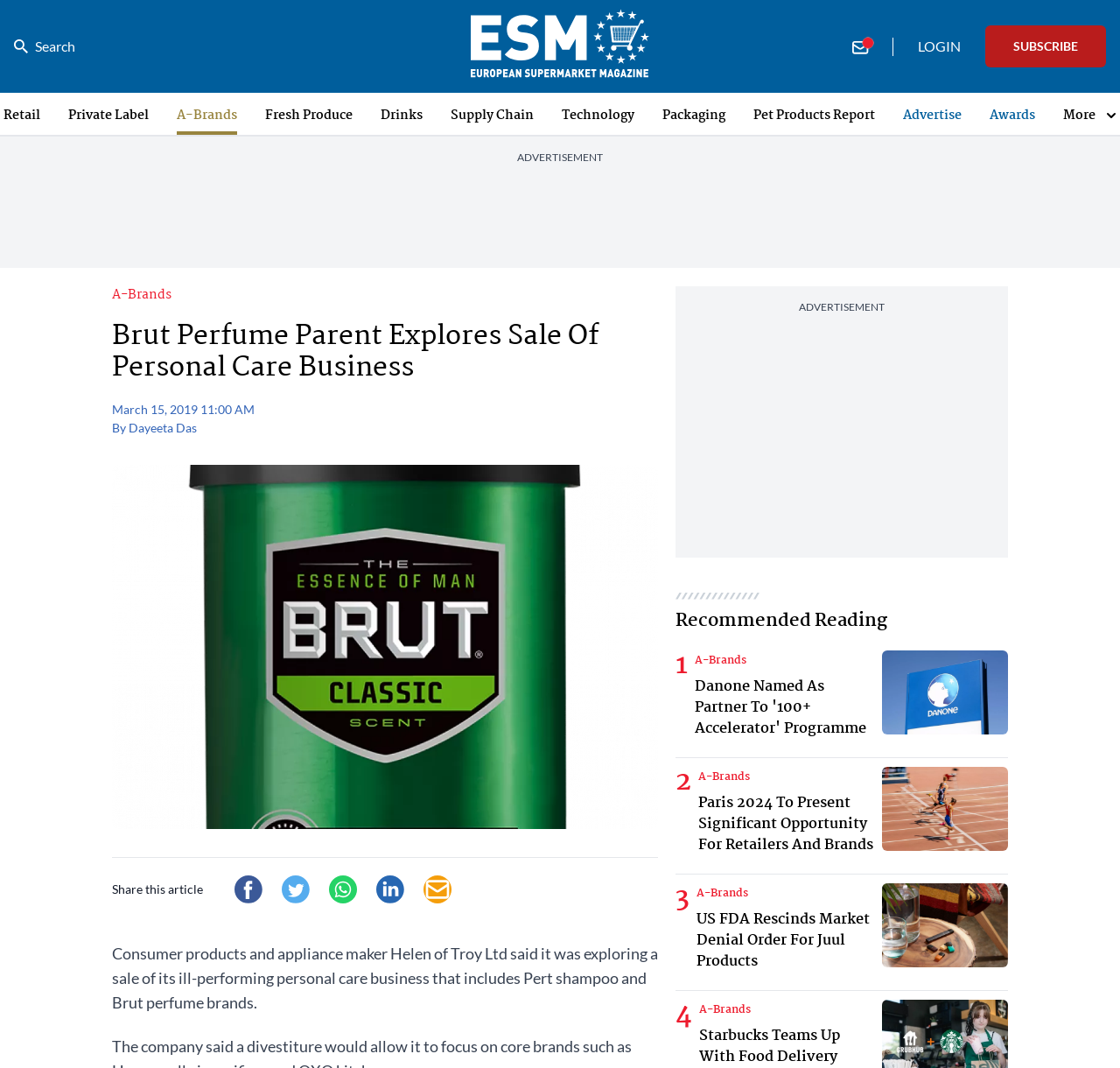Locate and provide the bounding box coordinates for the HTML element that matches this description: "HOME".

None